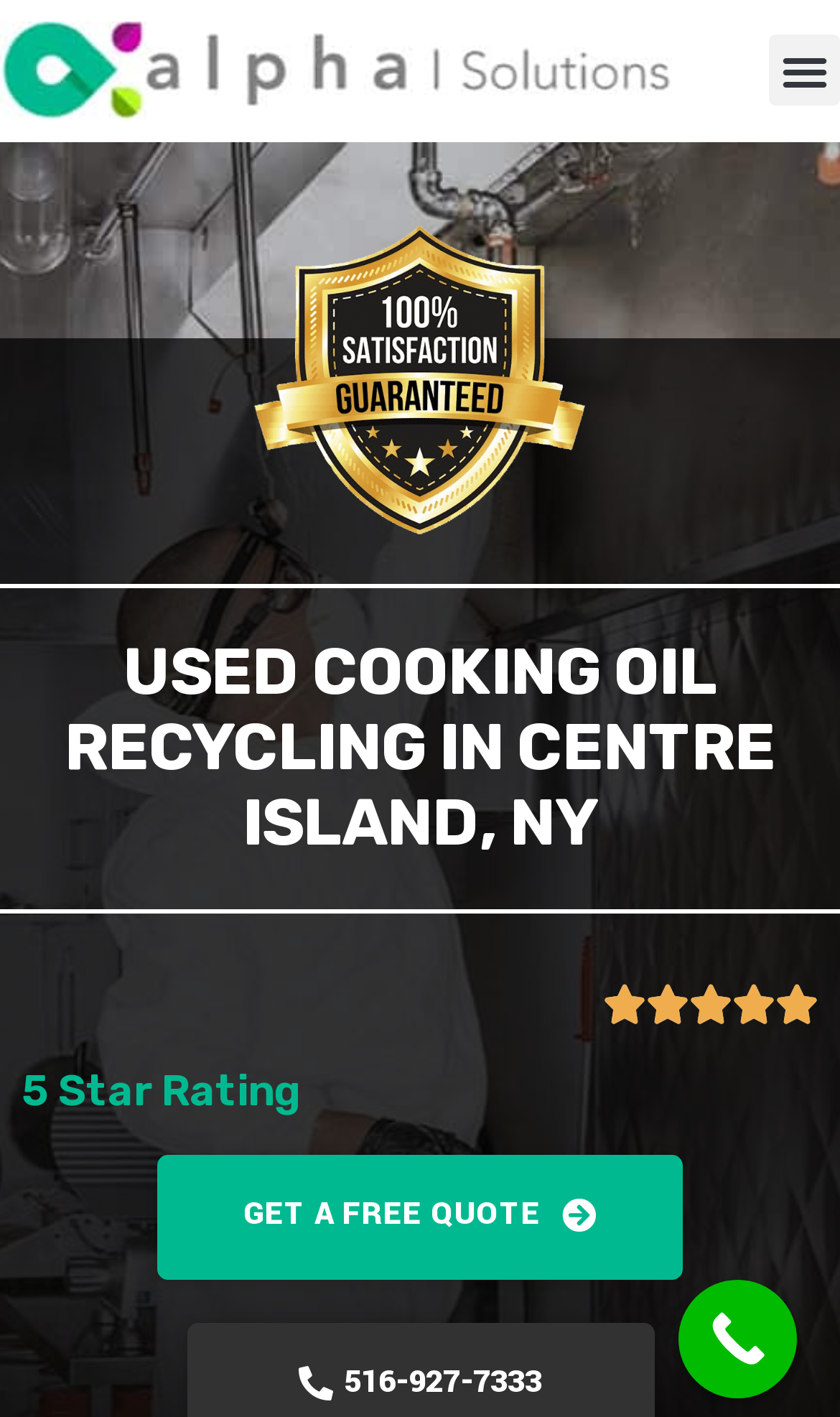Describe all significant elements and features of the webpage.

The webpage is about used cooking oil recycling in Centre Island, New York, provided by Alpha Waste Solutions. At the top left of the page, there is a link to a hood cleaning service in New York, accompanied by an image. On the top right, a menu toggle button is located. 

Below the top section, a prominent heading "USED COOKING OIL RECYCLING IN CENTRE ISLAND, NY" spans the entire width of the page. 

Further down, an image indicating a 5-star rating is positioned near the right edge of the page, accompanied by a static text "5 Star Rating" to its left. 

A call-to-action link "GET A FREE QUOTE" is placed below the rating, followed by a "Call Now Button" at the bottom right corner of the page.